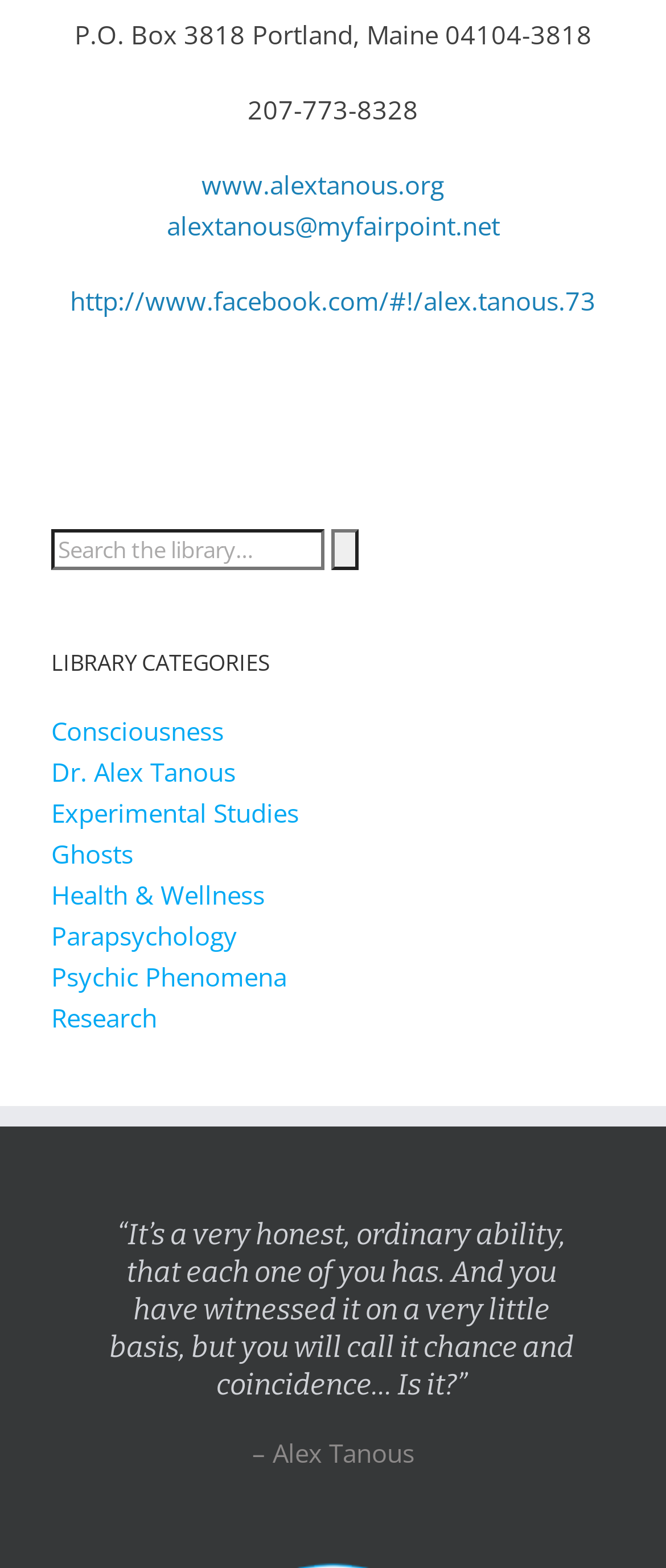Please identify the bounding box coordinates of where to click in order to follow the instruction: "view library category on consciousness".

[0.077, 0.455, 0.336, 0.477]